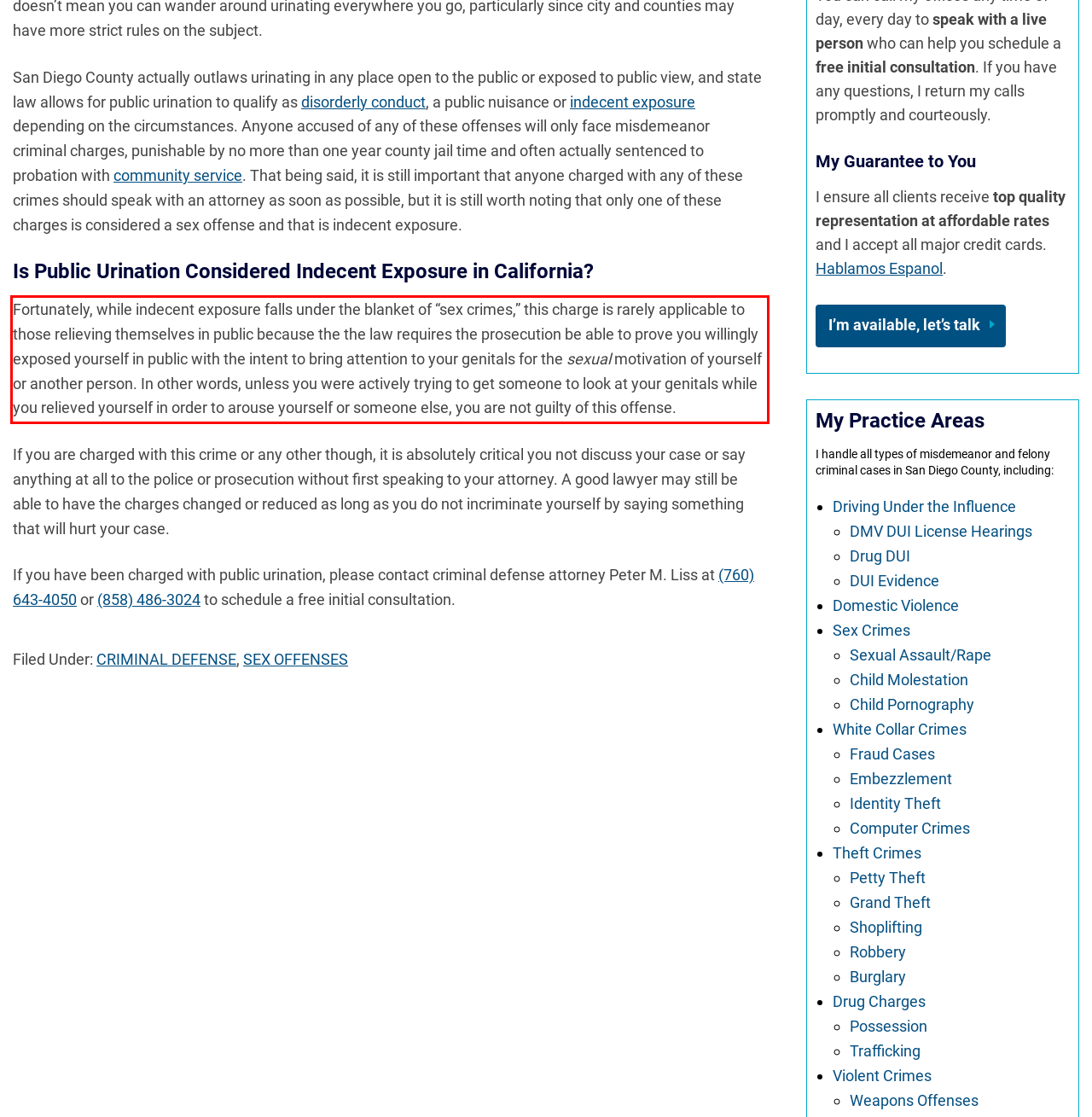With the provided screenshot of a webpage, locate the red bounding box and perform OCR to extract the text content inside it.

Fortunately, while indecent exposure falls under the blanket of “sex crimes,” this charge is rarely applicable to those relieving themselves in public because the the law requires the prosecution be able to prove you willingly exposed yourself in public with the intent to bring attention to your genitals for the sexual motivation of yourself or another person. In other words, unless you were actively trying to get someone to look at your genitals while you relieved yourself in order to arouse yourself or someone else, you are not guilty of this offense.